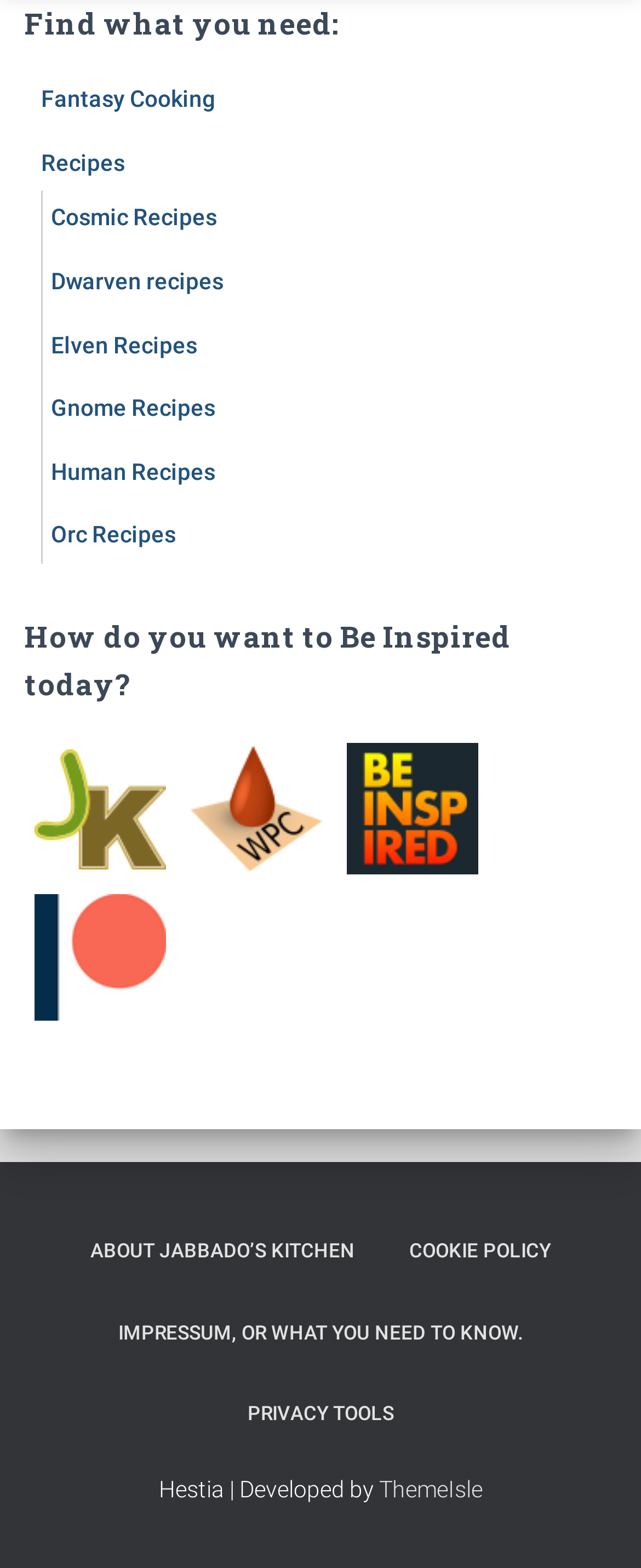What type of content is available on 'Jabbado's Kitchen'?
Please provide a comprehensive answer based on the details in the screenshot.

Since Jabbado's Kitchen is linked under the 'How do you want to Be Inspired today?' section, and the website is primarily about recipes, it can be inferred that Jabbado's Kitchen likely contains recipe-related content.